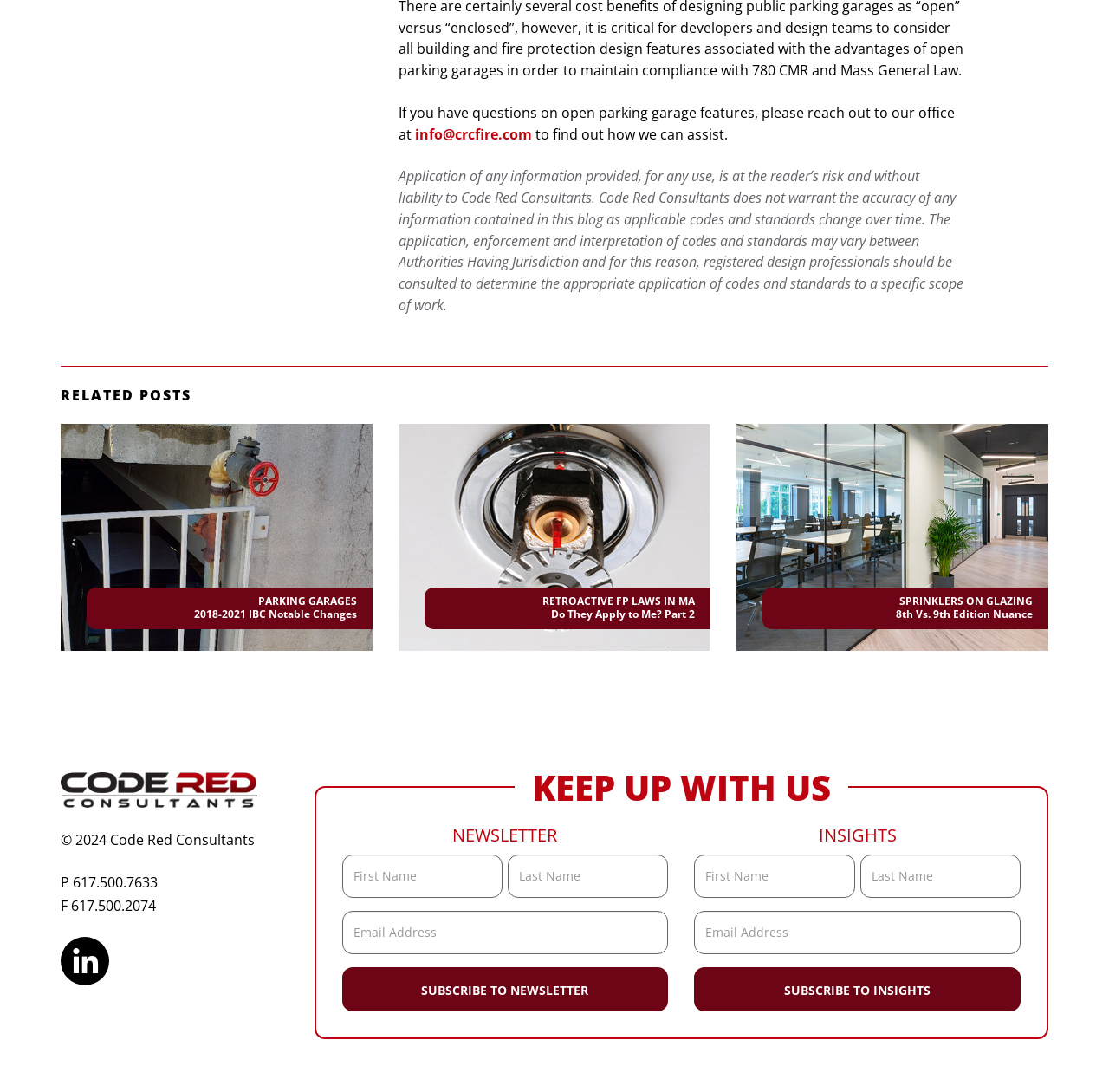Use a single word or phrase to answer the question:
What is the name of the company?

Code Red Consultants